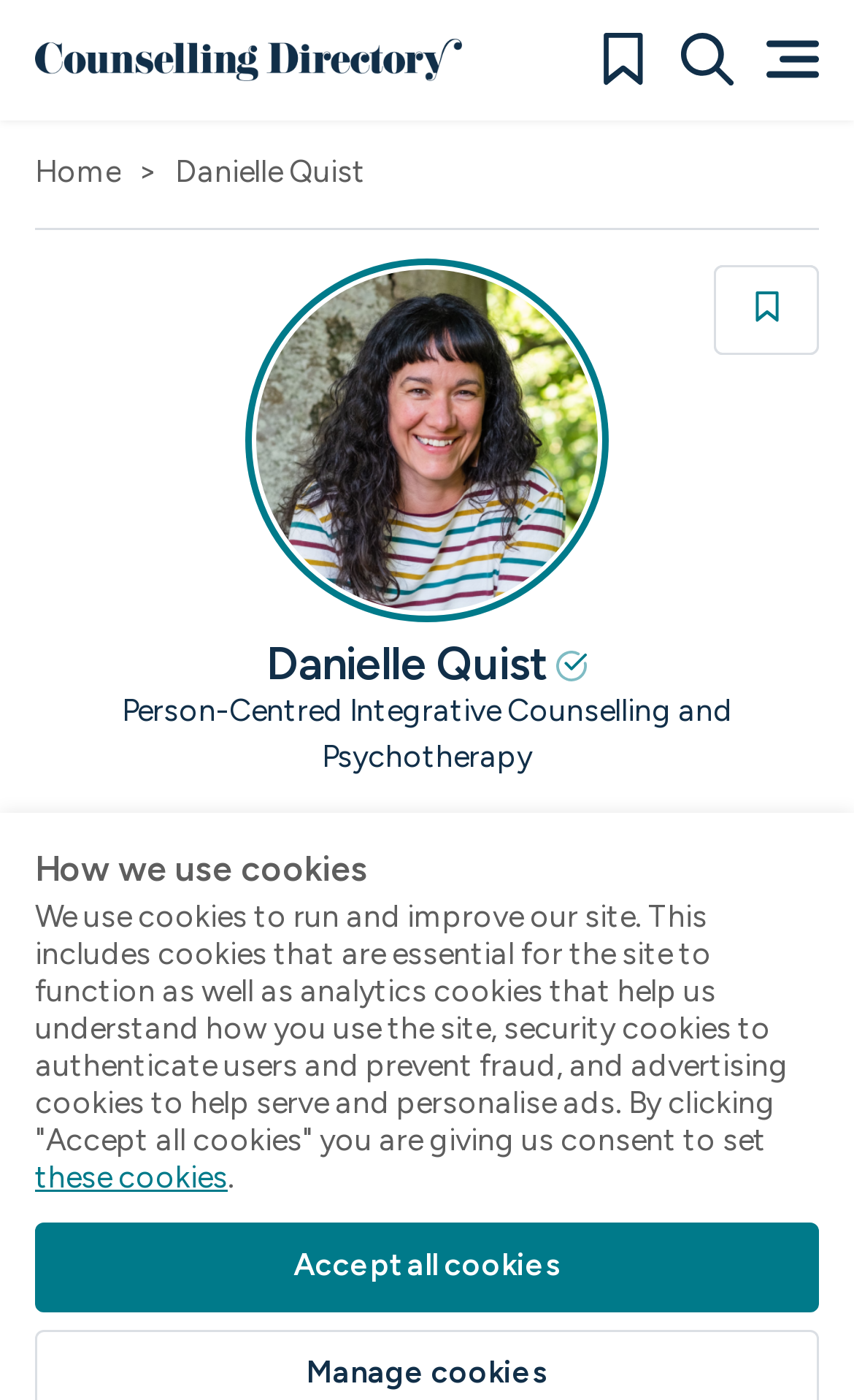What is the counsellor's name?
Examine the image and give a concise answer in one word or a short phrase.

Danielle Quist